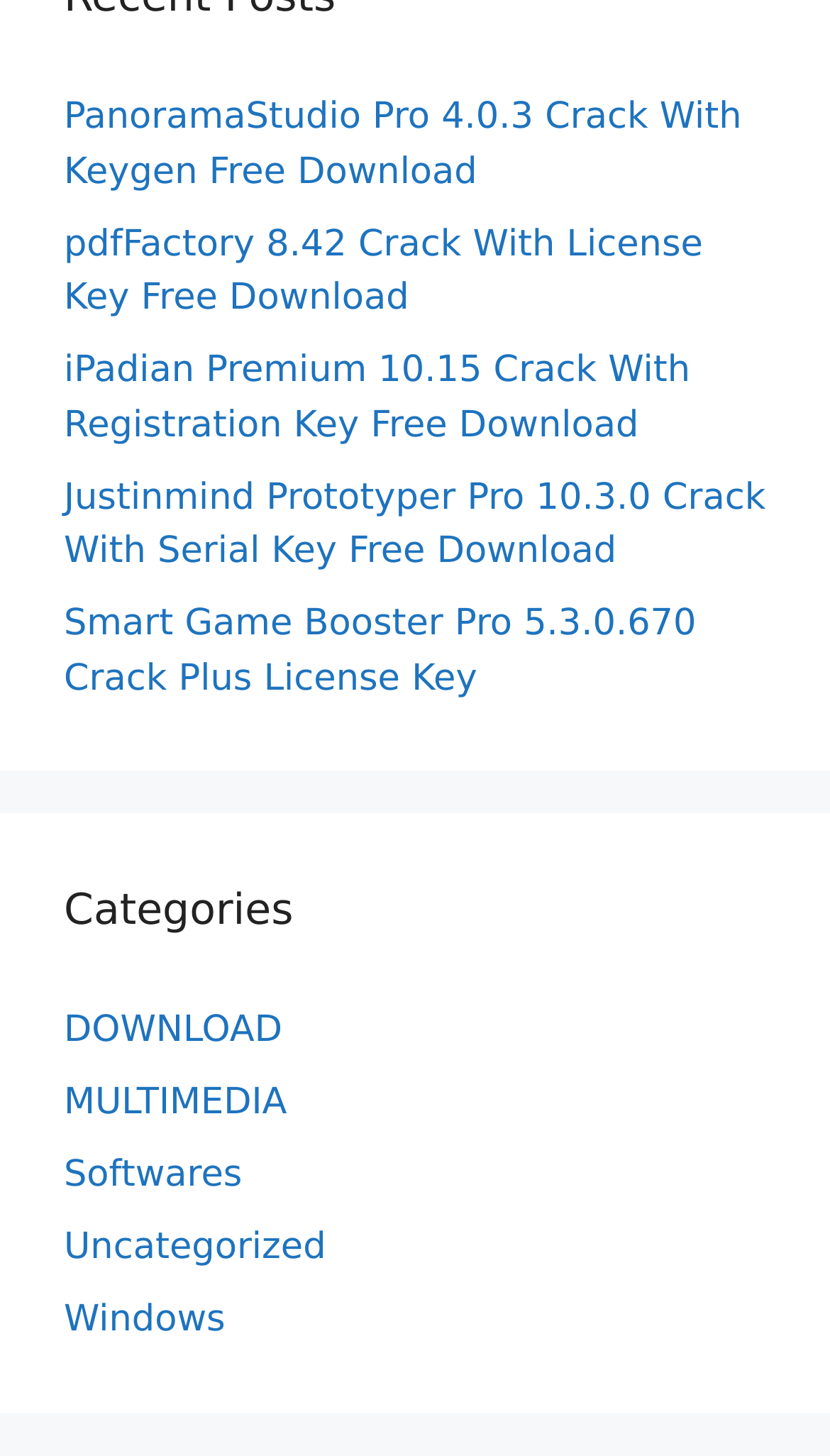Please identify the bounding box coordinates of the area that needs to be clicked to follow this instruction: "view Windows category".

[0.077, 0.892, 0.272, 0.921]